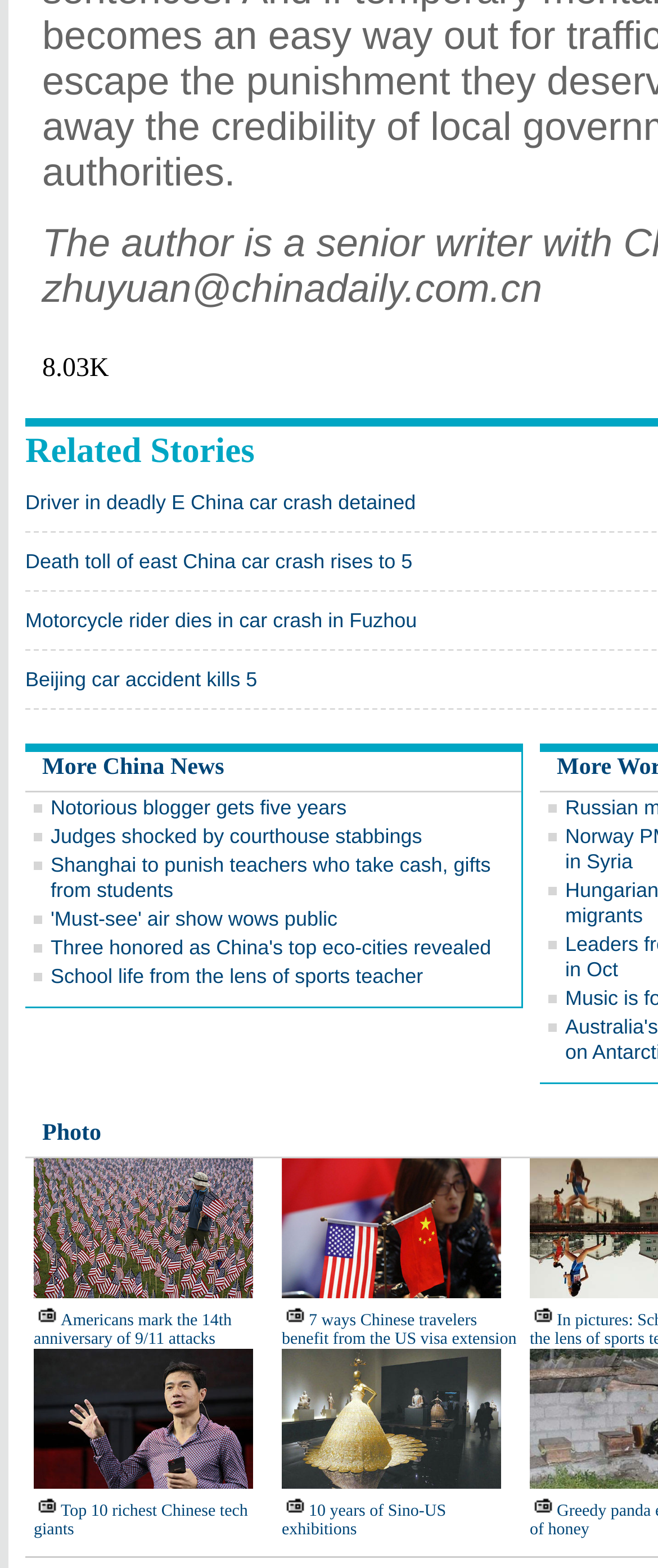Determine the coordinates of the bounding box that should be clicked to complete the instruction: "Read more about the deadly E China car crash". The coordinates should be represented by four float numbers between 0 and 1: [left, top, right, bottom].

[0.038, 0.313, 0.632, 0.328]